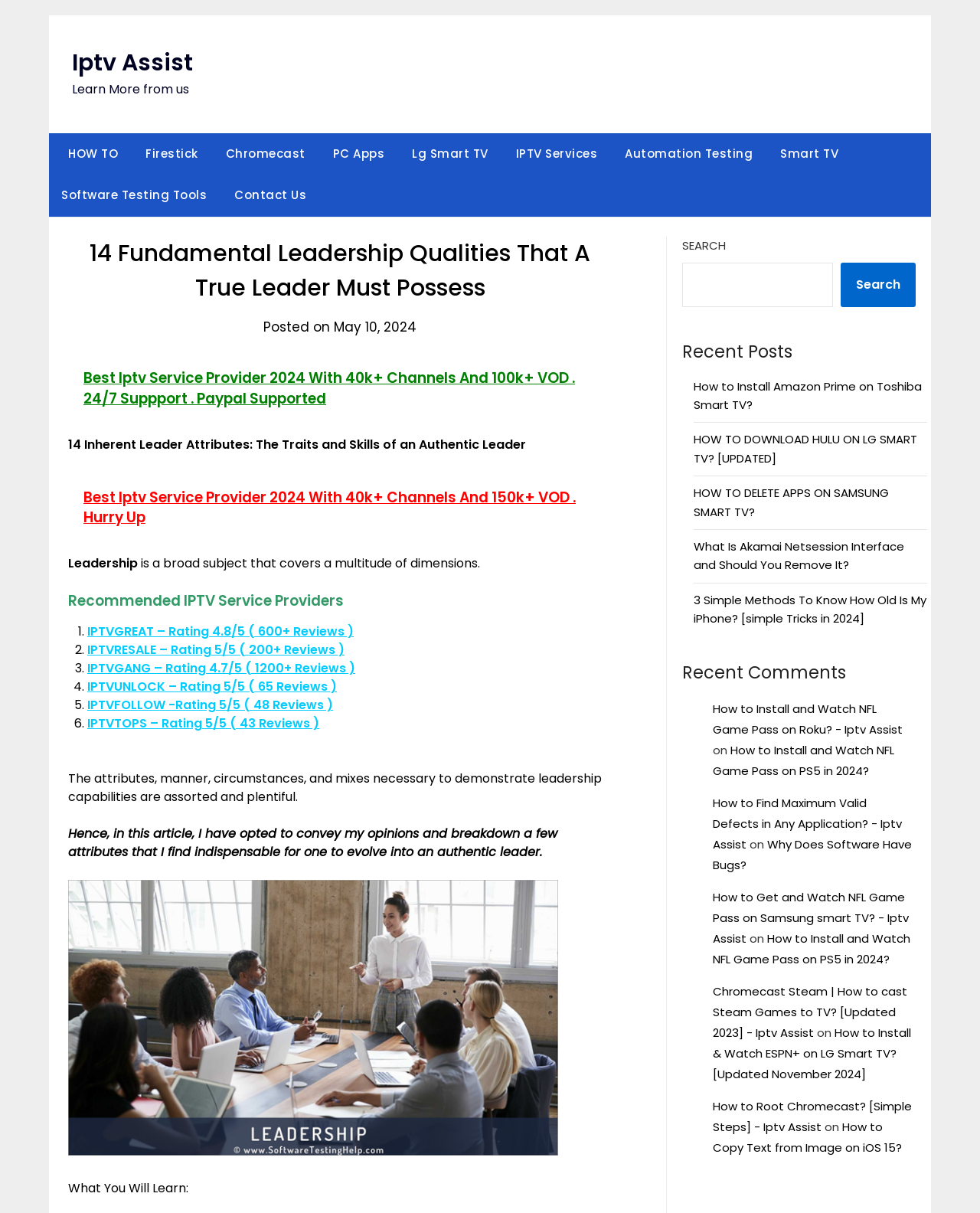Examine the screenshot and answer the question in as much detail as possible: What is the category of the recent comments section?

The recent comments section is categorized under articles, as it lists comments from various articles on the website. The comments are accompanied by links to the full articles, indicating their category.